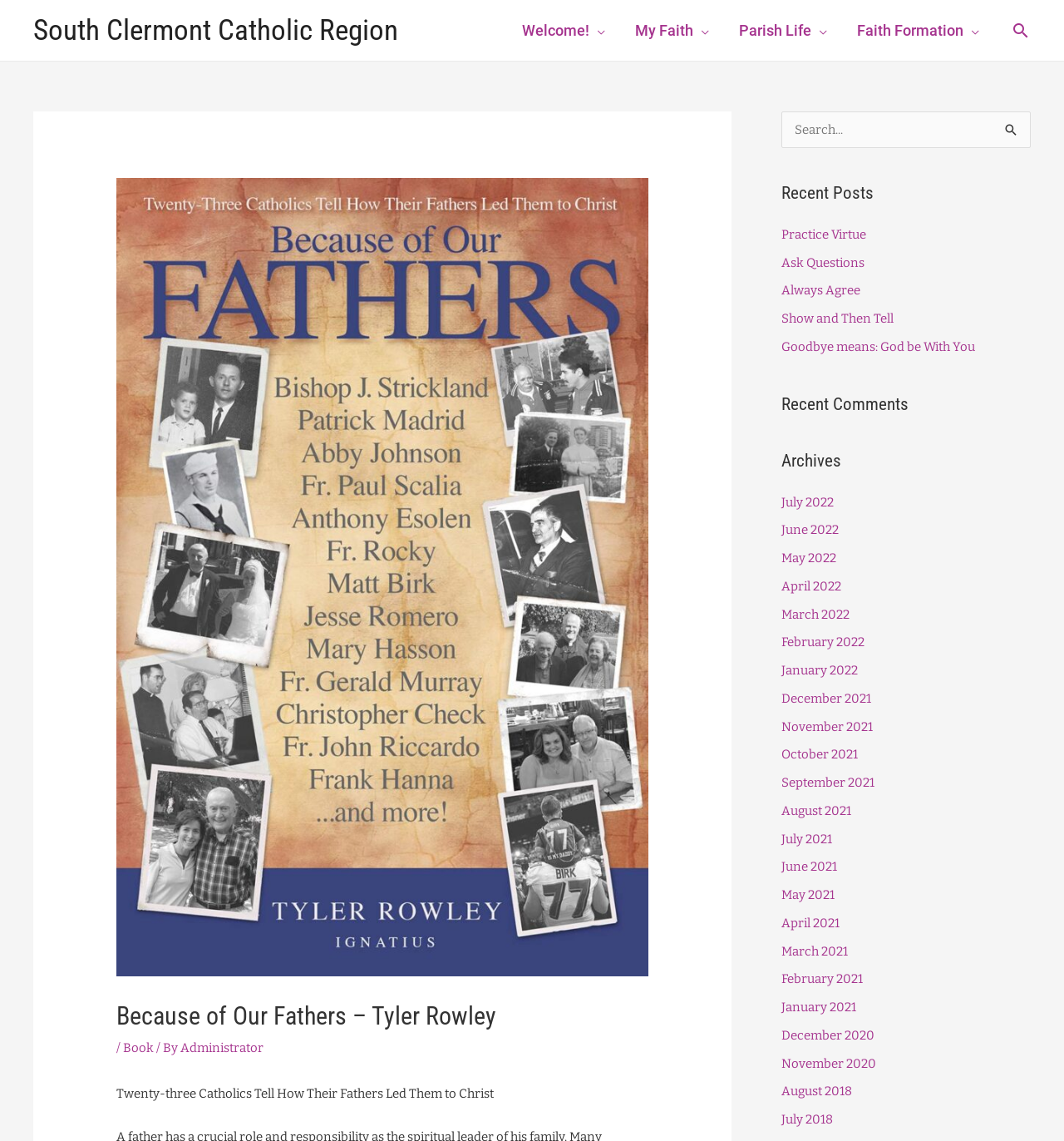What is the title of the book?
Give a thorough and detailed response to the question.

I found the title of the book by looking at the header section. The title is 'Because of Our Fathers – Tyler Rowley' which is a book title with the author's name.